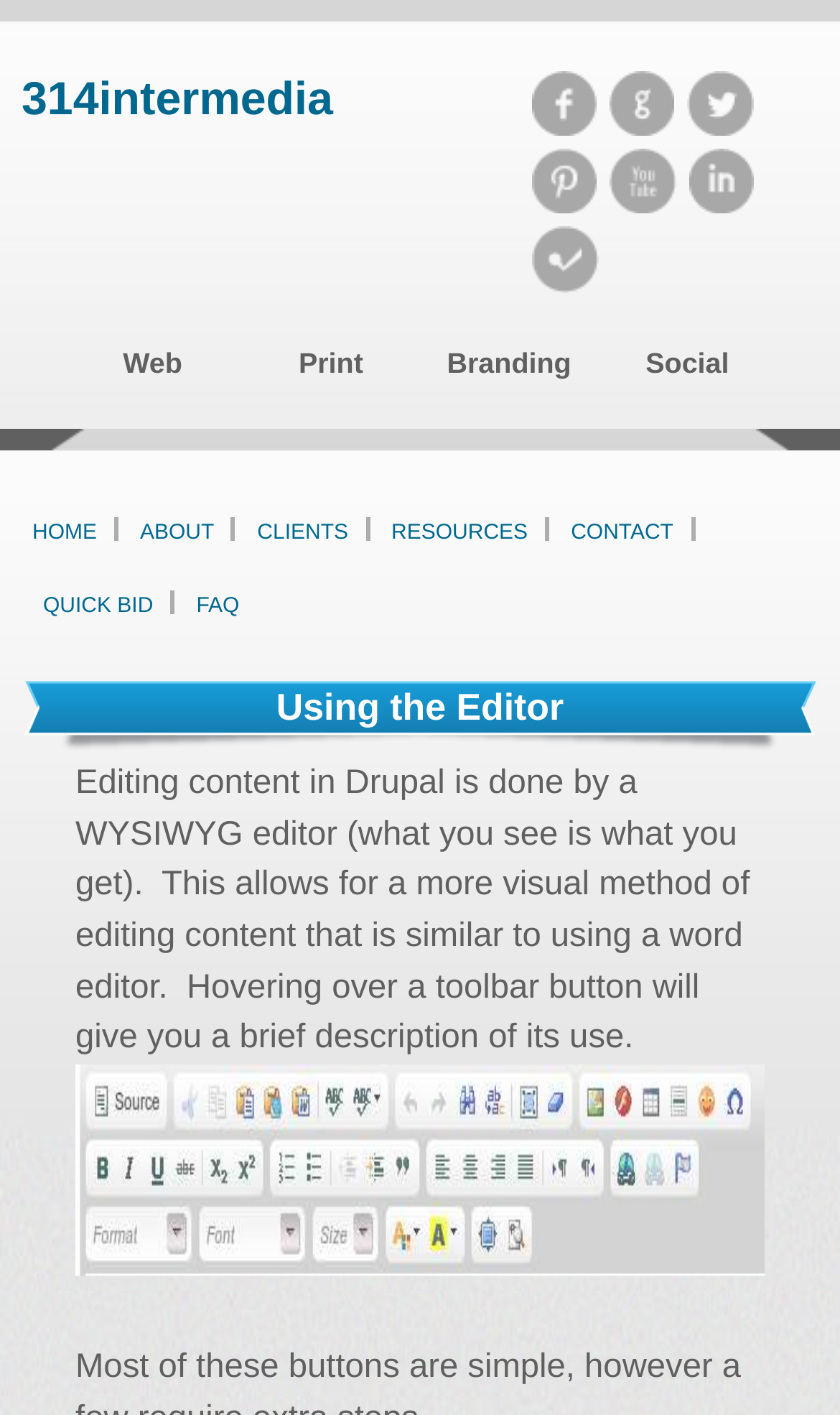Locate the bounding box coordinates of the area that needs to be clicked to fulfill the following instruction: "Click on the 'FAQ' link". The coordinates should be in the format of four float numbers between 0 and 1, namely [left, top, right, bottom].

[0.221, 0.409, 0.298, 0.447]